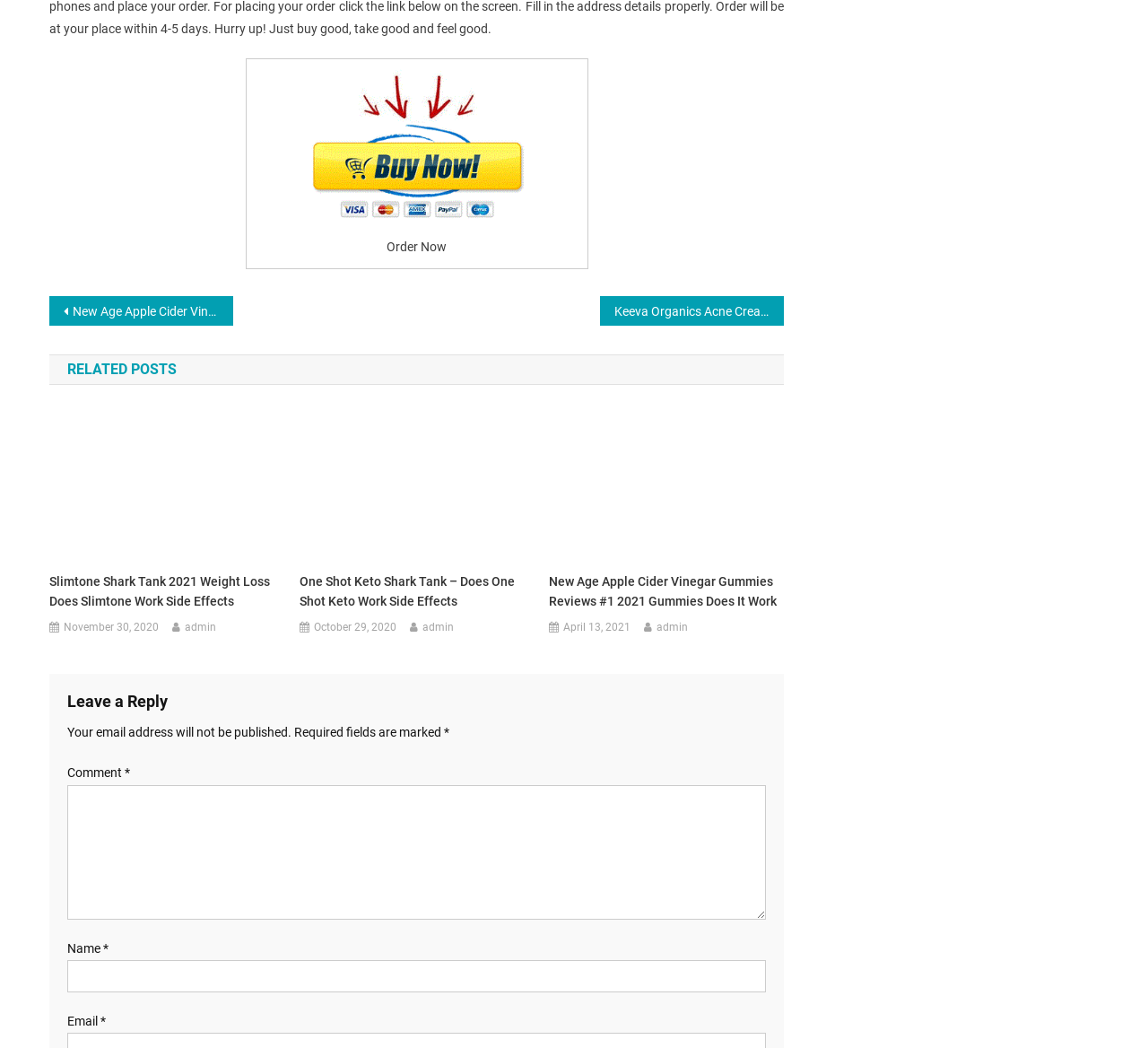Locate the bounding box coordinates of the area you need to click to fulfill this instruction: 'Visit the 'Slimtone Shark Tank 2021 Weight Loss' page'. The coordinates must be in the form of four float numbers ranging from 0 to 1: [left, top, right, bottom].

[0.043, 0.545, 0.248, 0.583]